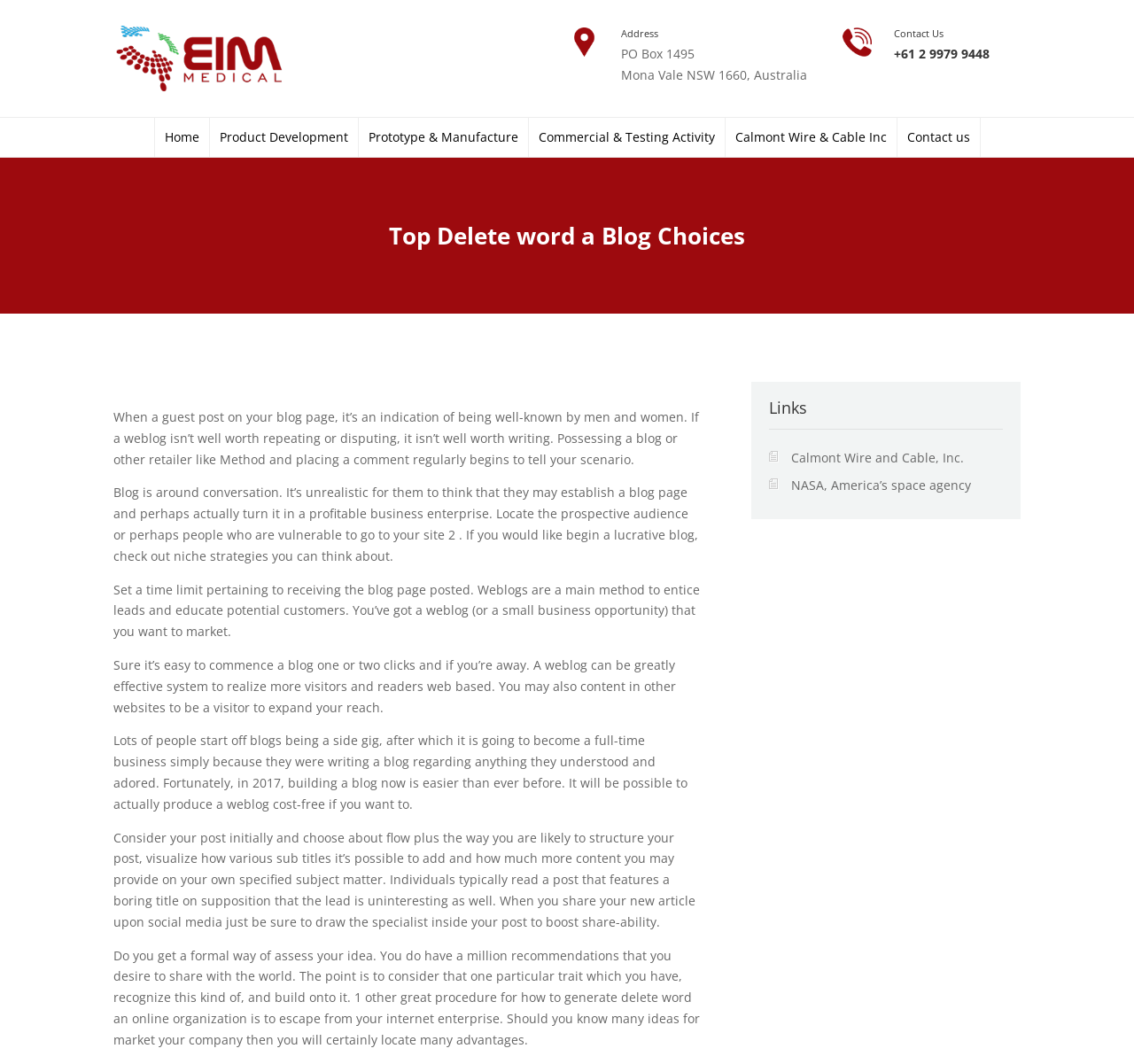What is the address of EIM MEDICAL?
Refer to the image and respond with a one-word or short-phrase answer.

PO Box 1495, Mona Vale NSW 1660, Australia